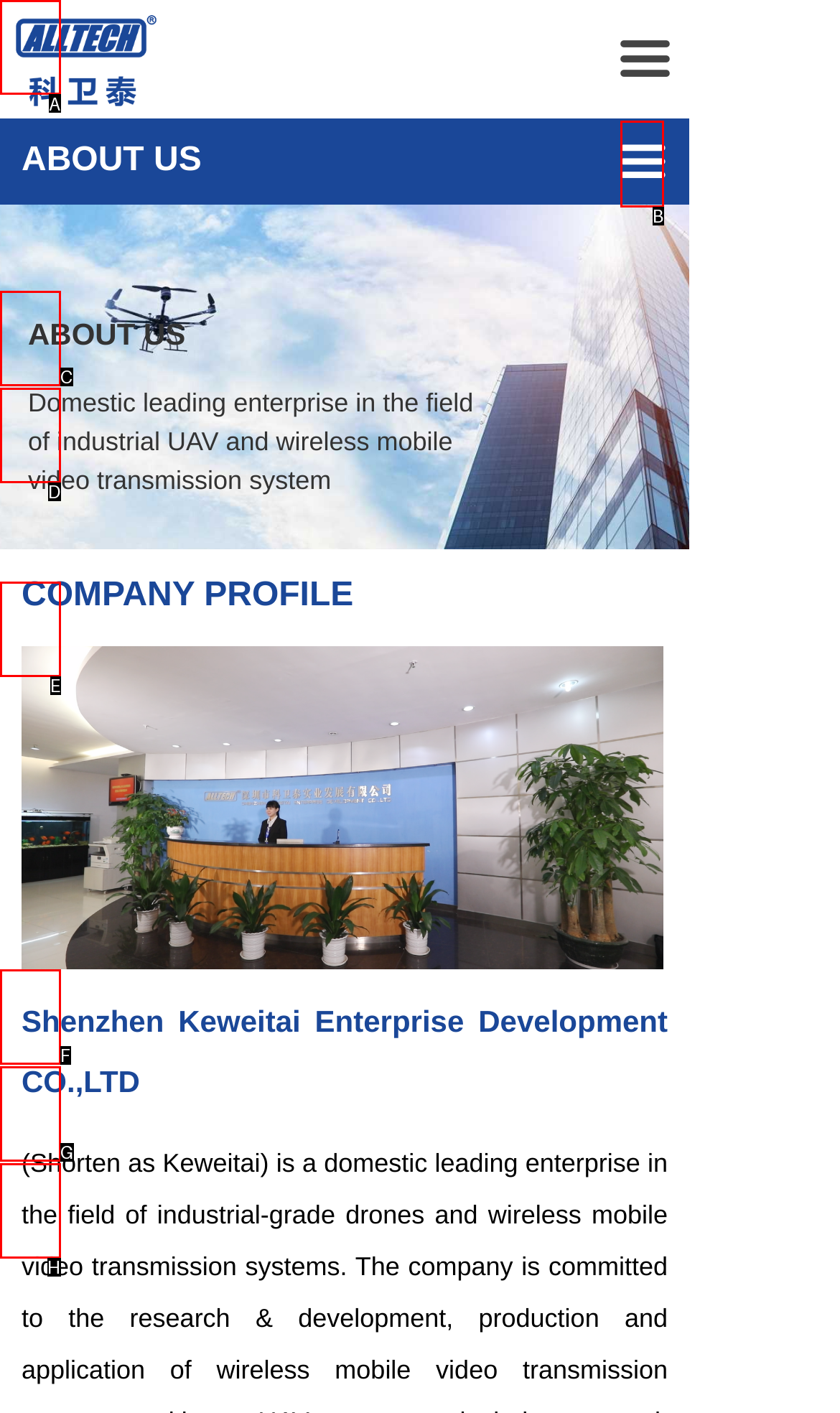Identify the letter of the correct UI element to fulfill the task: Learn about Fixing the Debian Problem from the given options in the screenshot.

None